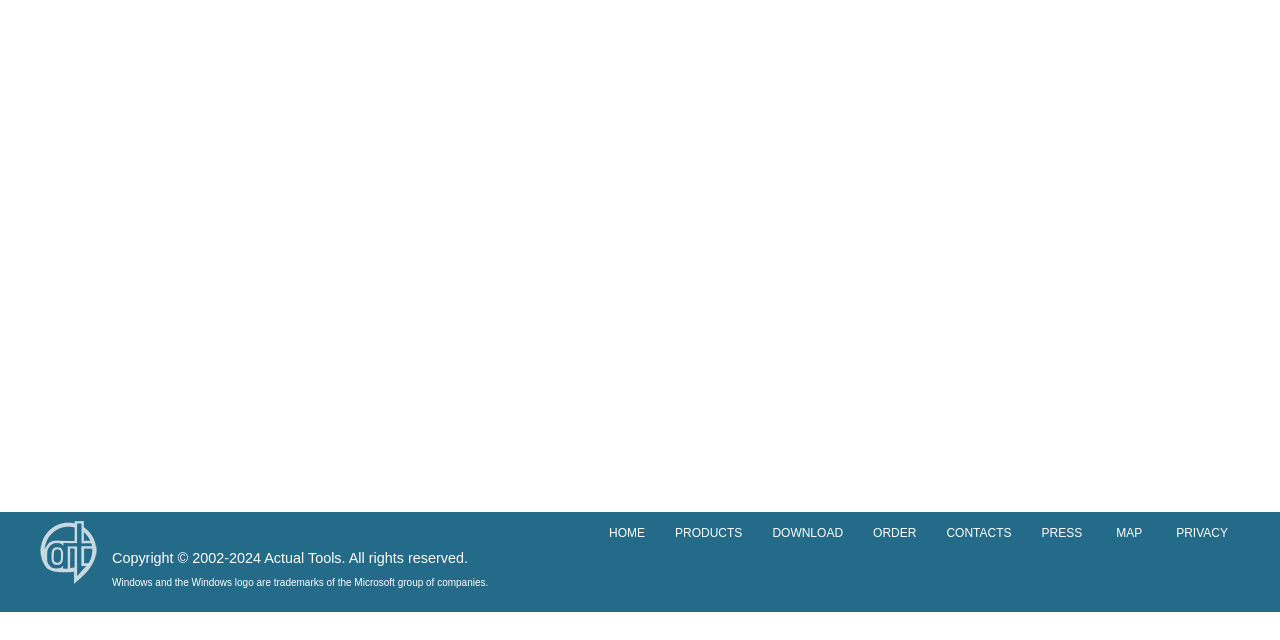Given the description of the UI element: "代写服务", predict the bounding box coordinates in the form of [left, top, right, bottom], with each value being a float between 0 and 1.

None